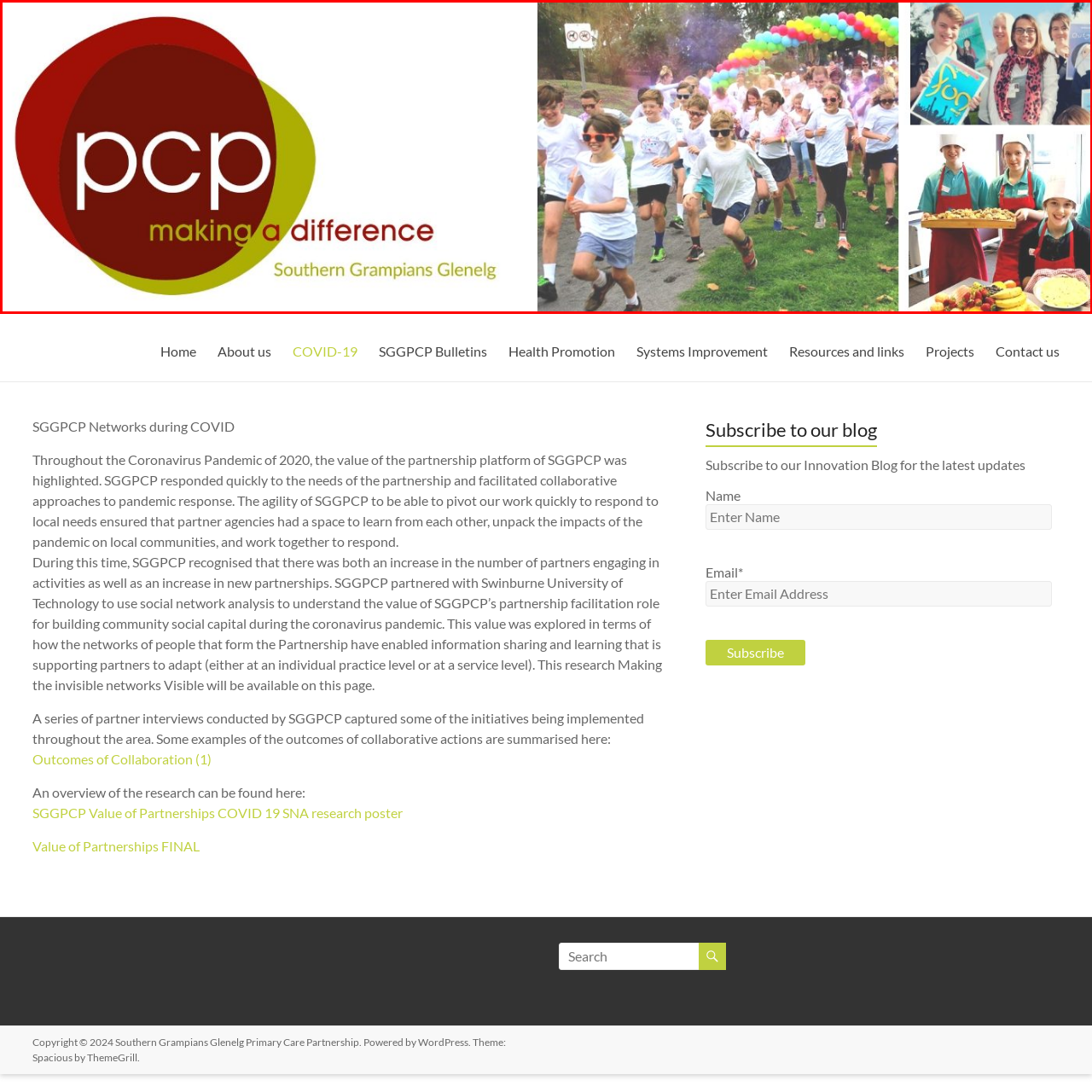Illustrate the image within the red boundary with a detailed caption.

The image features the logo of the Southern Grampians Glenelg Primary Care Partnership (SGGPCP), prominently displaying the letters "pcp" in white, bold typography, set against a vibrant circular background of red and green shades. Below the logo, the phrase "making a difference" emphasizes the organization's commitment to community impact. 

Adjacent to the logo, dynamic photos showcase community involvement: children participating energetically in a fun run, indicative of active engagement in local health initiatives, accompanied by colorful decorations like balloon arches. This scene radiates joy and community spirit. 

In the right section of the image, smiling members of the community, including children and adults, are captured while actively participating in various local activities, exemplifying collaboration and positive social interactions. The imagery collectively conveys SGGPCP's dedication to fostering health, well-being, and community support throughout the Southern Grampians Glenelg area.